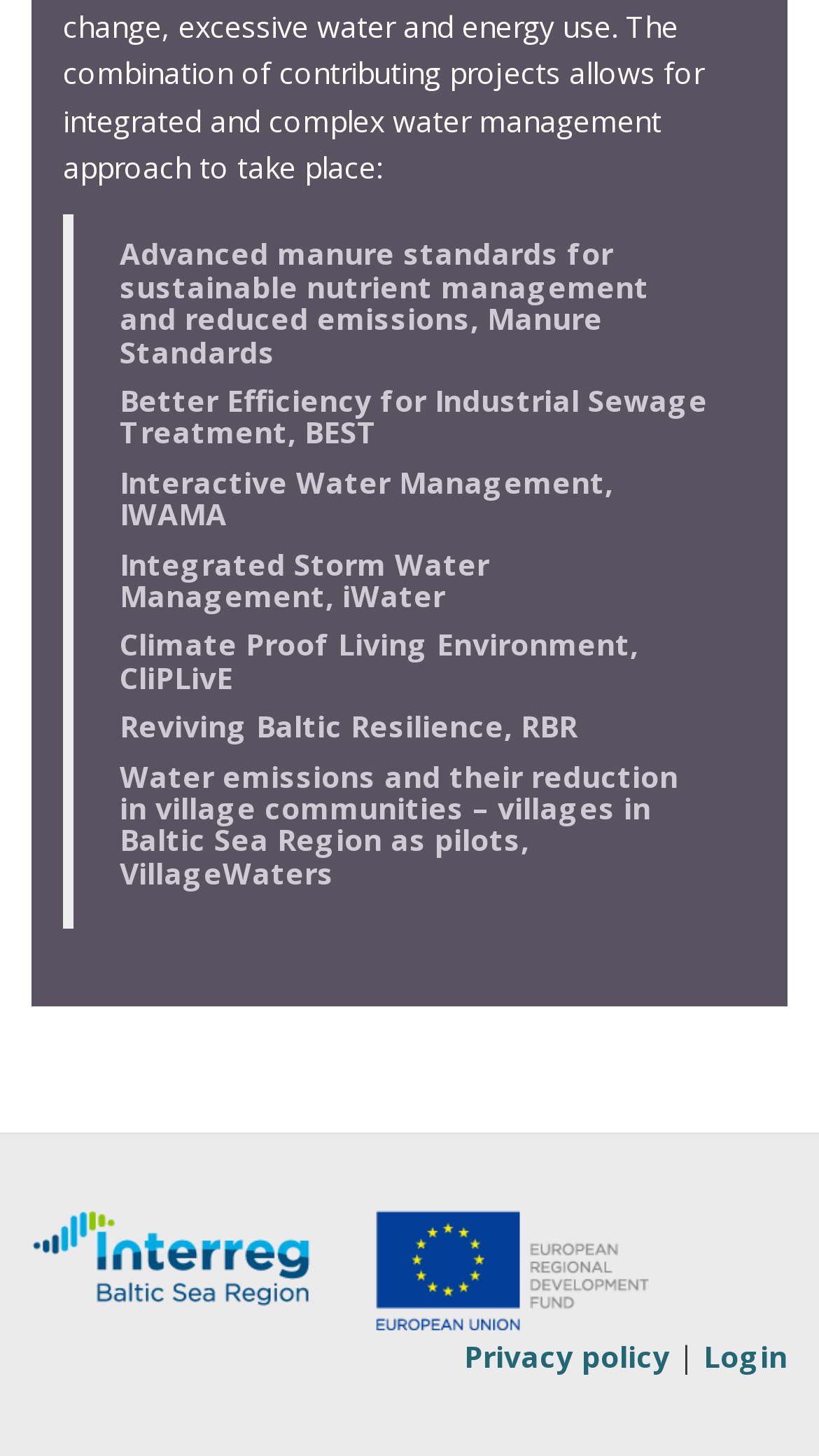Specify the bounding box coordinates of the element's area that should be clicked to execute the given instruction: "Go to Wordsworth". The coordinates should be four float numbers between 0 and 1, i.e., [left, top, right, bottom].

None